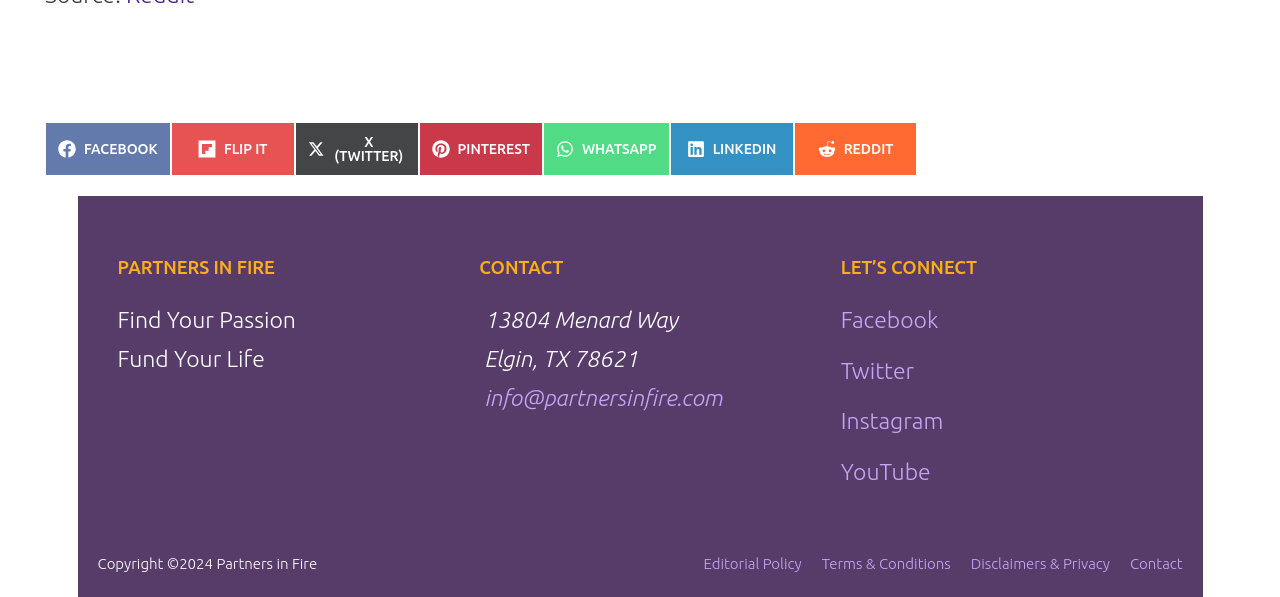What is the company name?
Answer the question with a thorough and detailed explanation.

The company name can be found in the heading 'PARTNERS IN FIRE' located in the middle of the webpage.